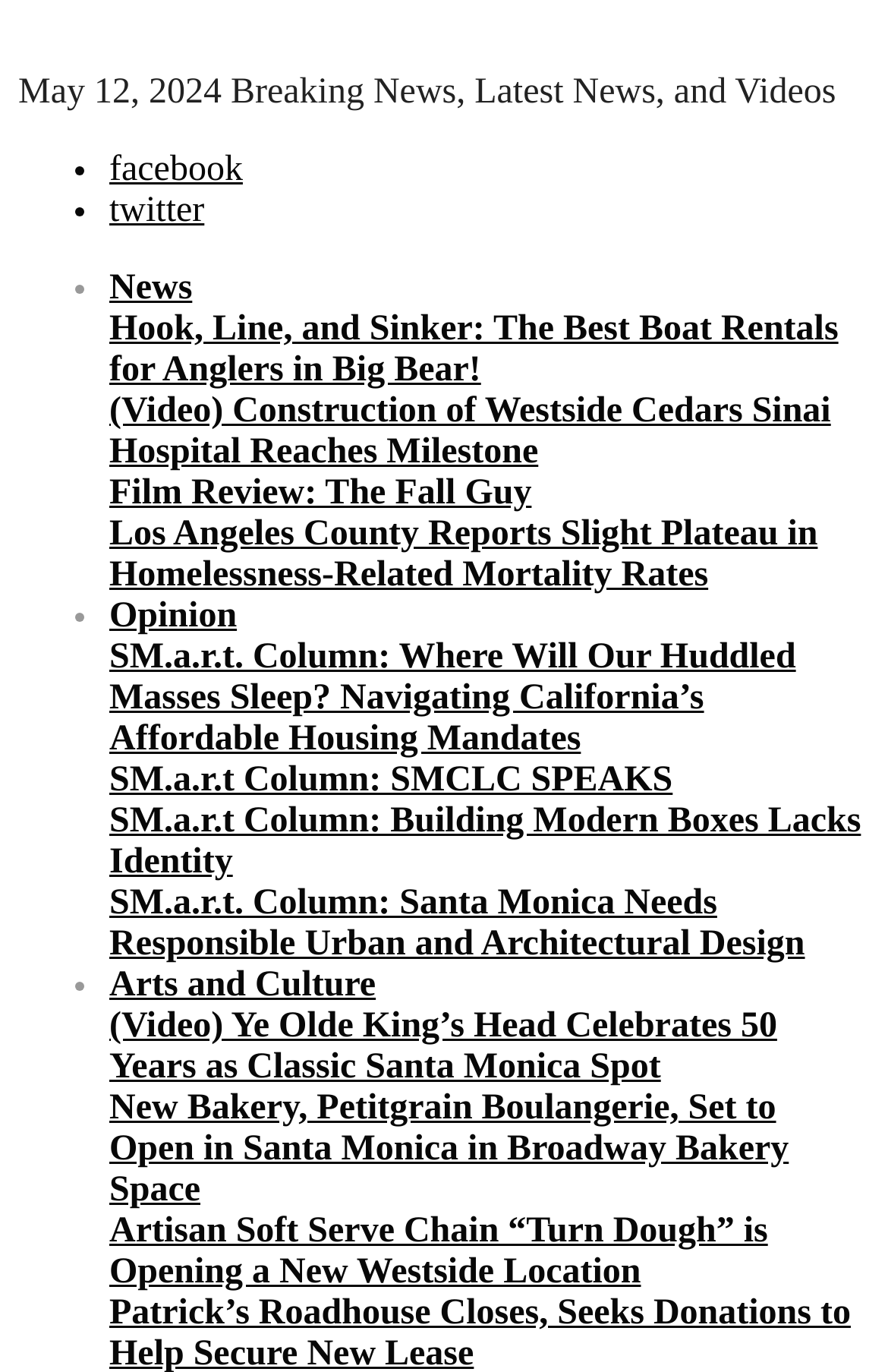Using the provided description Norcross Christian Academy, find the bounding box coordinates for the UI element. Provide the coordinates in (top-left x, top-left y, bottom-right x, bottom-right y) format, ensuring all values are between 0 and 1.

None